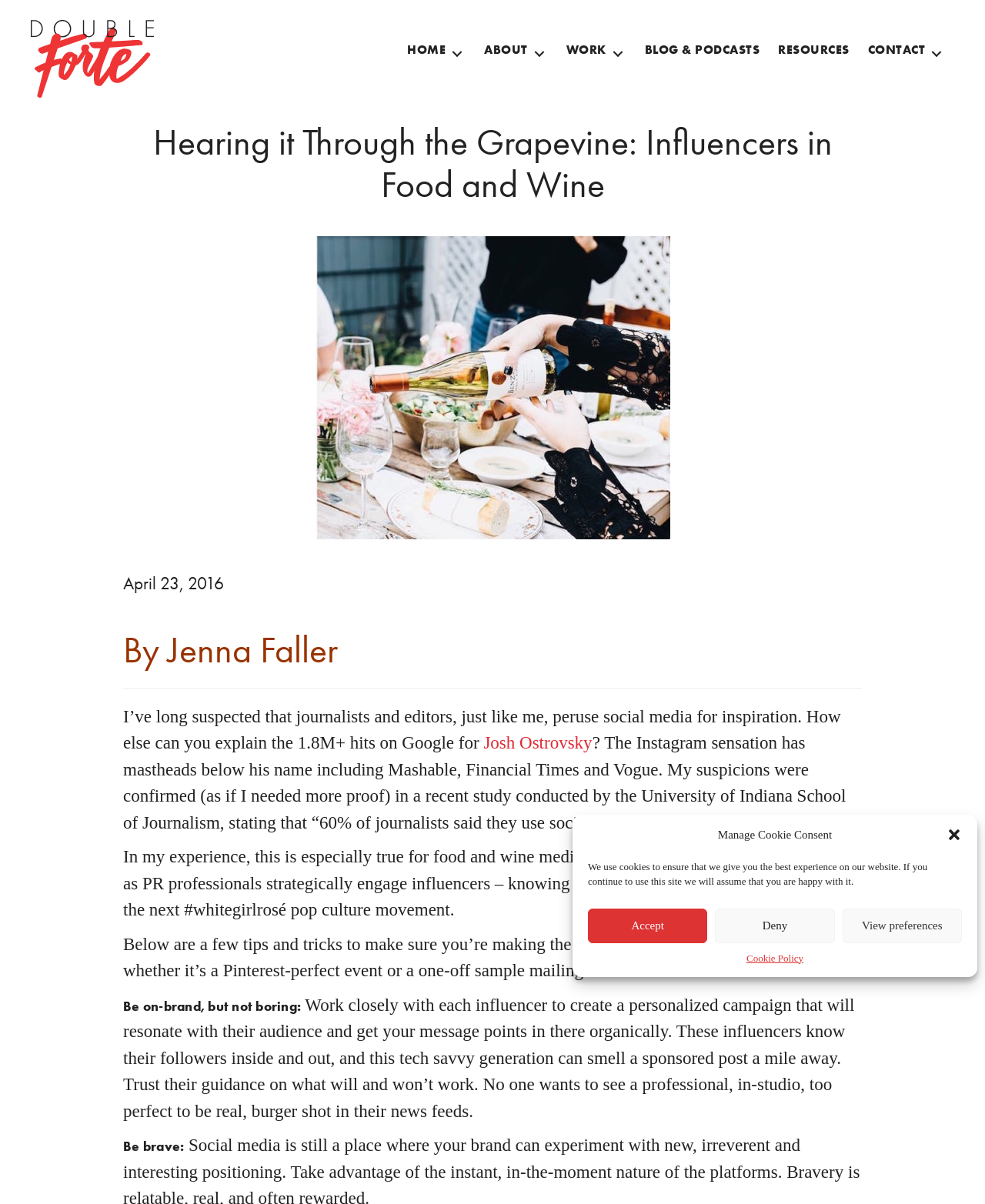Provide the bounding box coordinates of the area you need to click to execute the following instruction: "Contact us".

[0.871, 0.034, 0.969, 0.055]